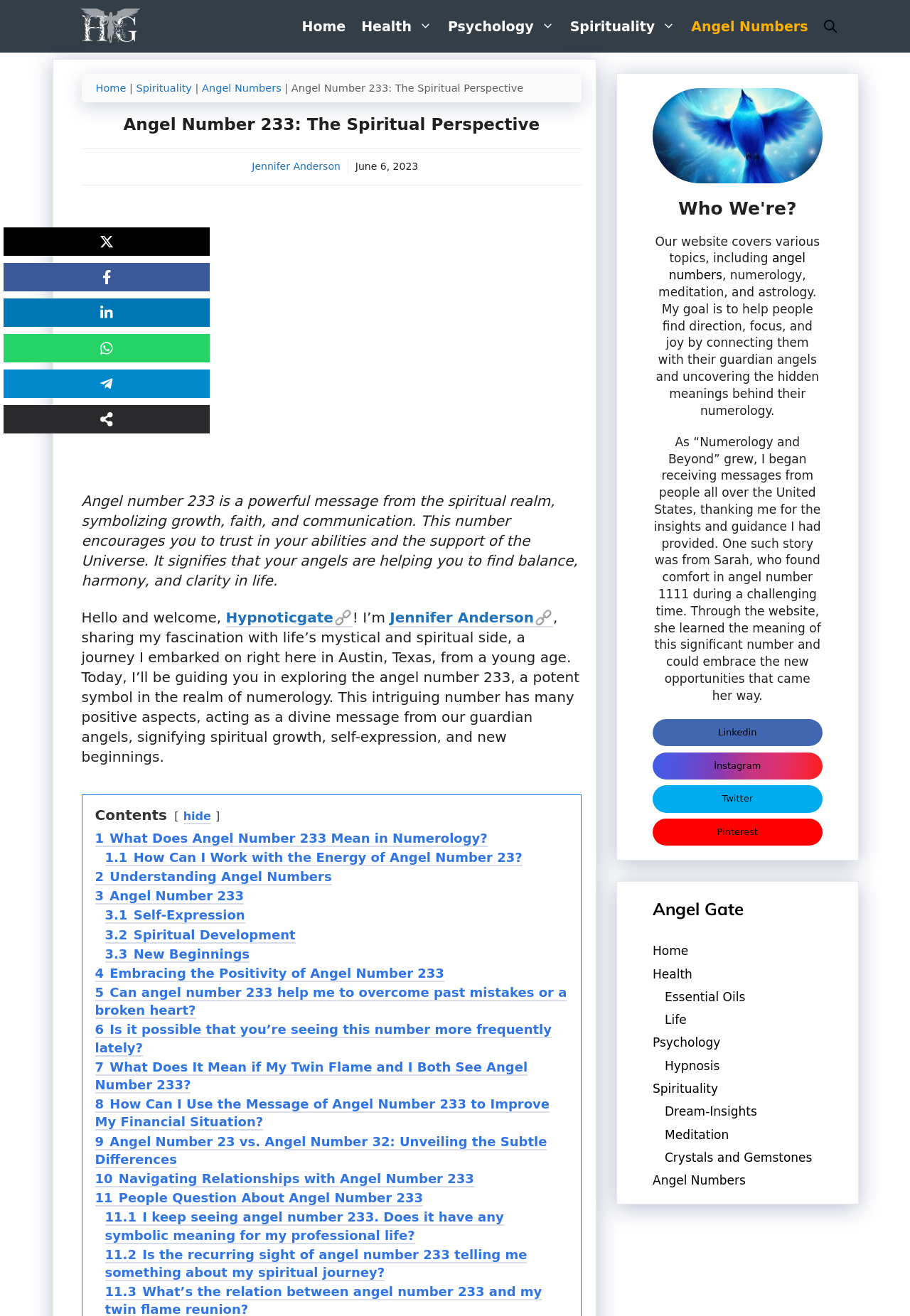Can you find the bounding box coordinates for the element to click on to achieve the instruction: "Read the article about 'Angel Number 233: The Spiritual Perspective'"?

[0.089, 0.087, 0.639, 0.102]